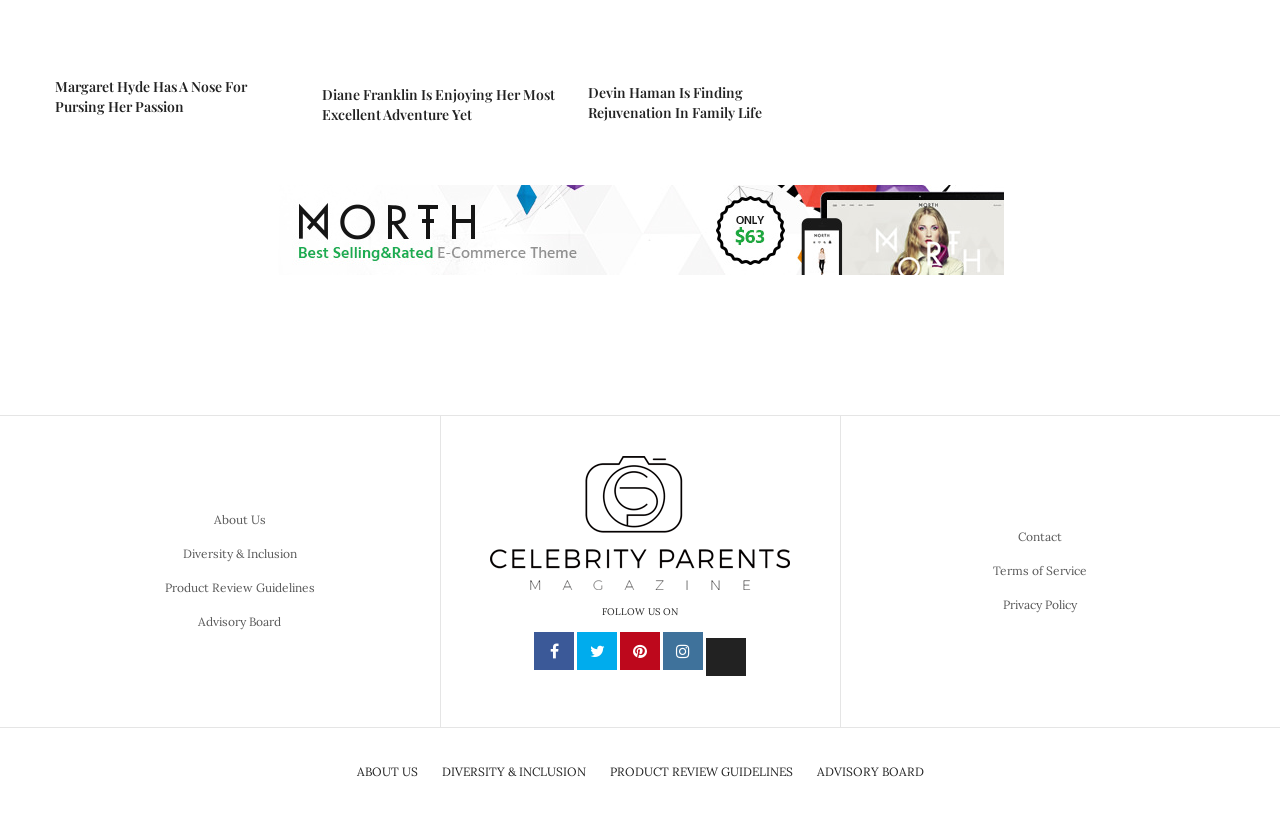Please specify the bounding box coordinates for the clickable region that will help you carry out the instruction: "Follow the website on Facebook".

[0.418, 0.778, 0.449, 0.825]